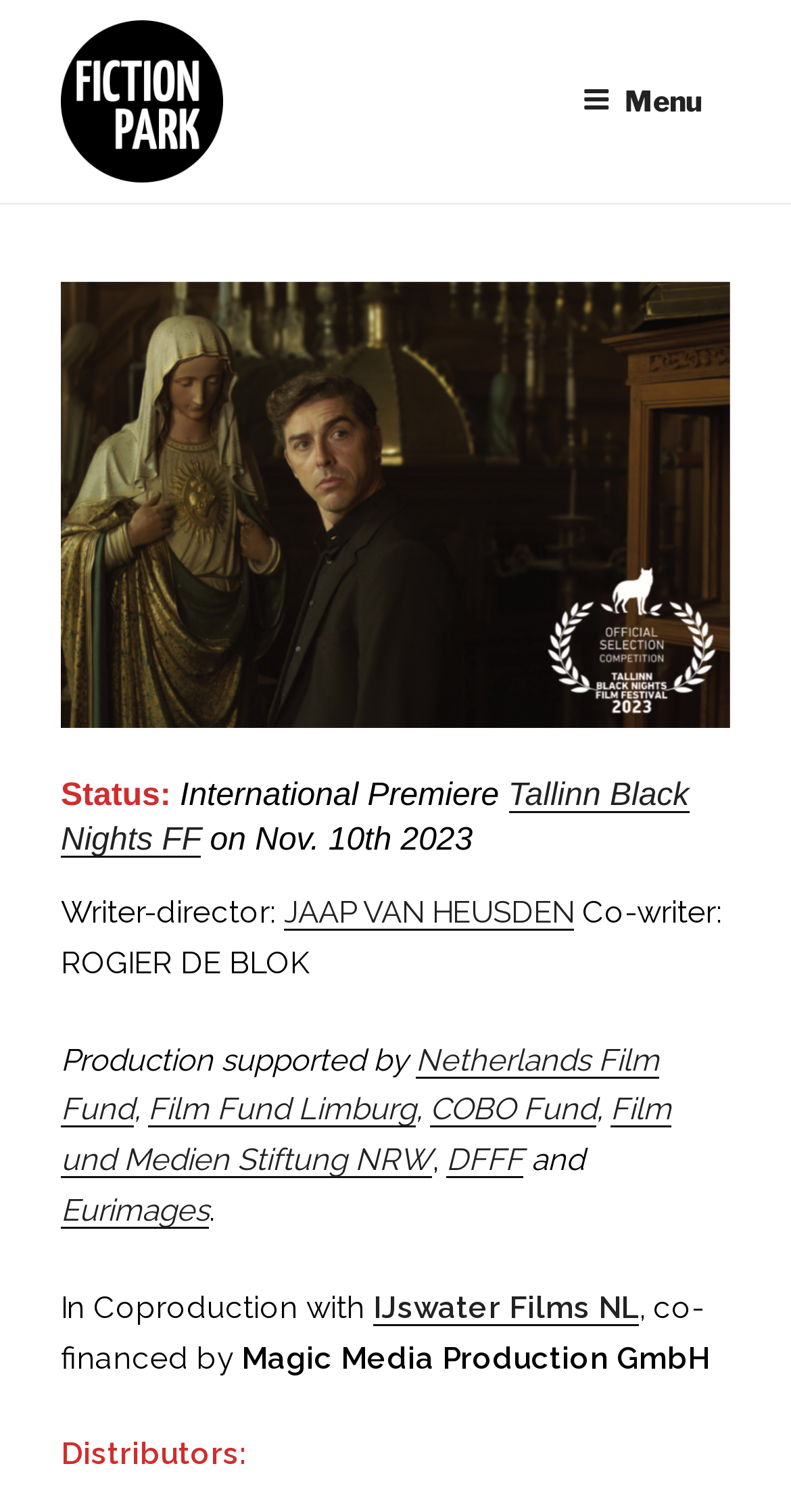Determine the bounding box coordinates for the element that should be clicked to follow this instruction: "Read more about Jaap van Heusden". The coordinates should be given as four float numbers between 0 and 1, in the format [left, top, right, bottom].

[0.359, 0.592, 0.726, 0.616]